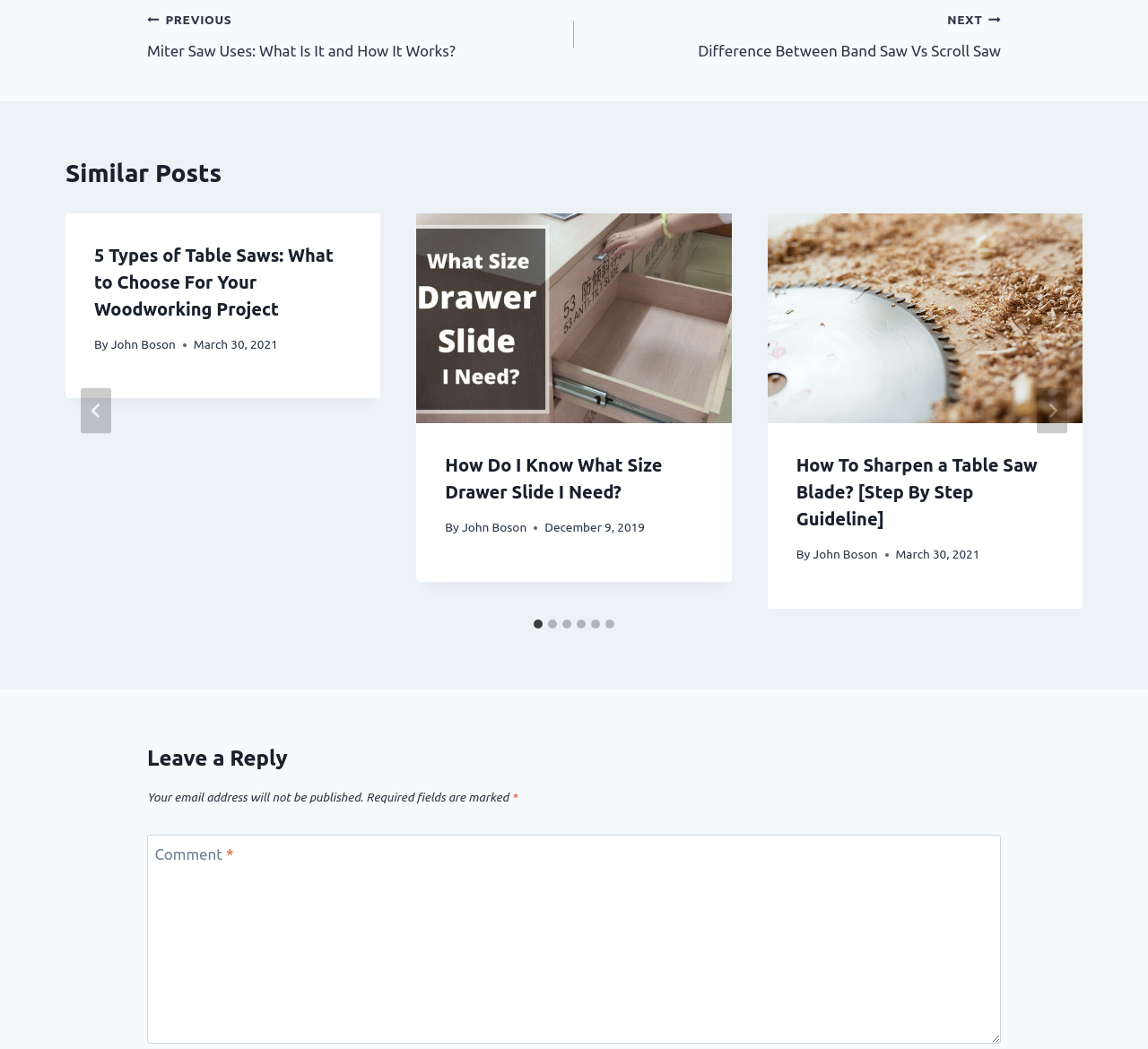Please identify the bounding box coordinates of the element I should click to complete this instruction: 'Leave a reply in the comment box'. The coordinates should be given as four float numbers between 0 and 1, like this: [left, top, right, bottom].

[0.128, 0.796, 0.872, 0.995]